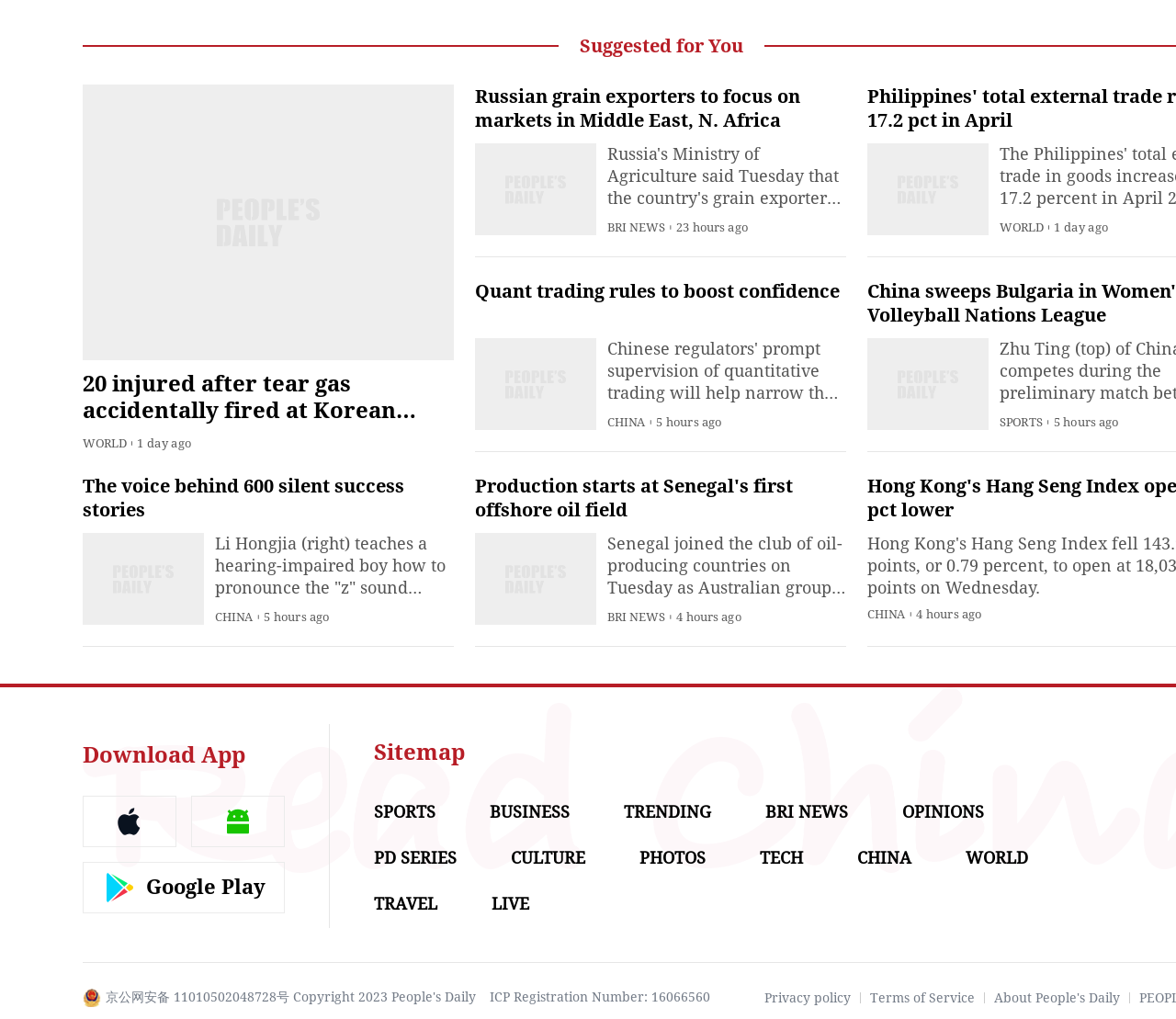How many hours ago was the news 'The voice behind 600 silent success stories' posted?
Look at the screenshot and give a one-word or phrase answer.

1 day ago